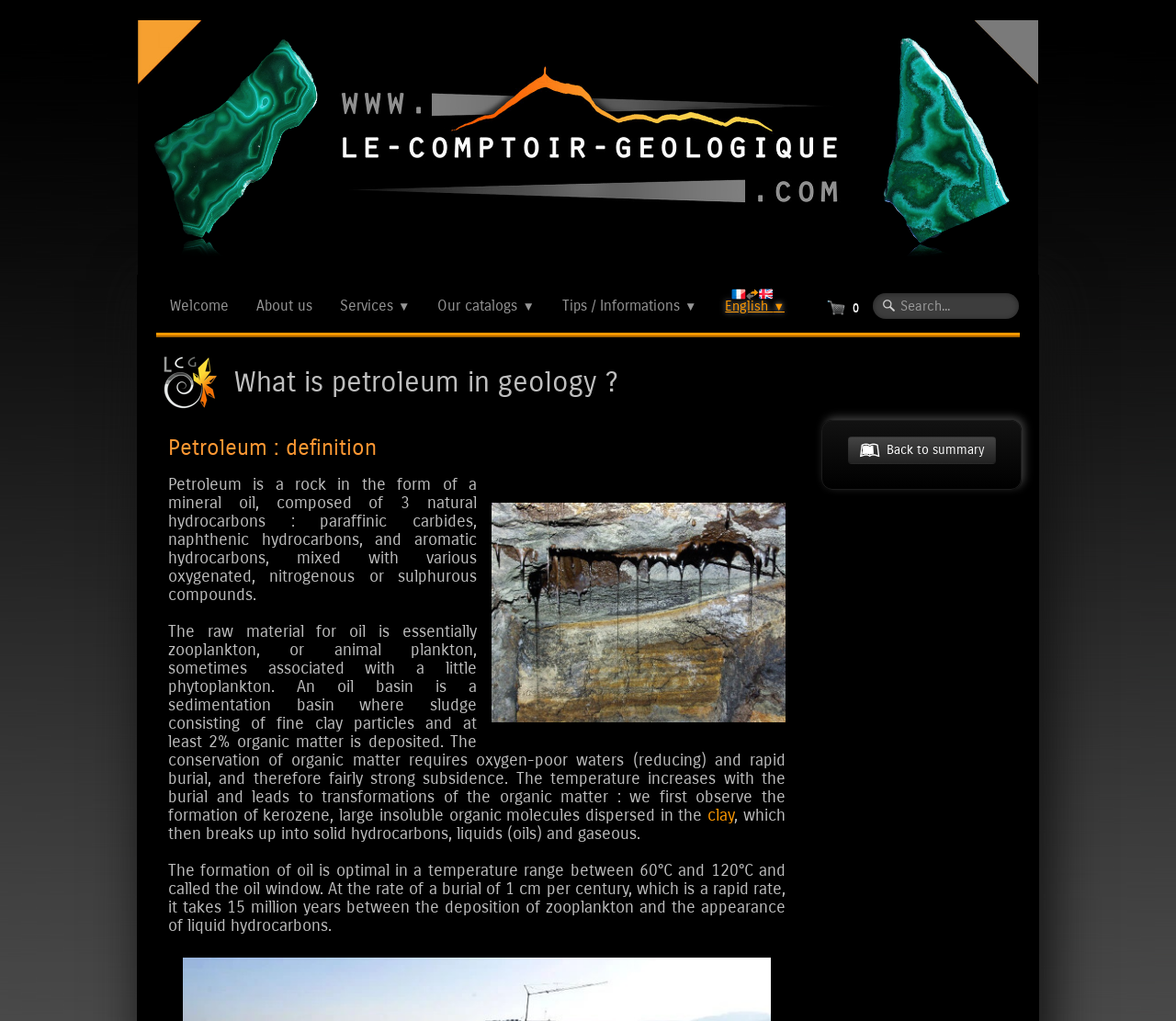Please find the bounding box coordinates of the element that needs to be clicked to perform the following instruction: "Click the logo". The bounding box coordinates should be four float numbers between 0 and 1, represented as [left, top, right, bottom].

[0.133, 0.021, 0.626, 0.078]